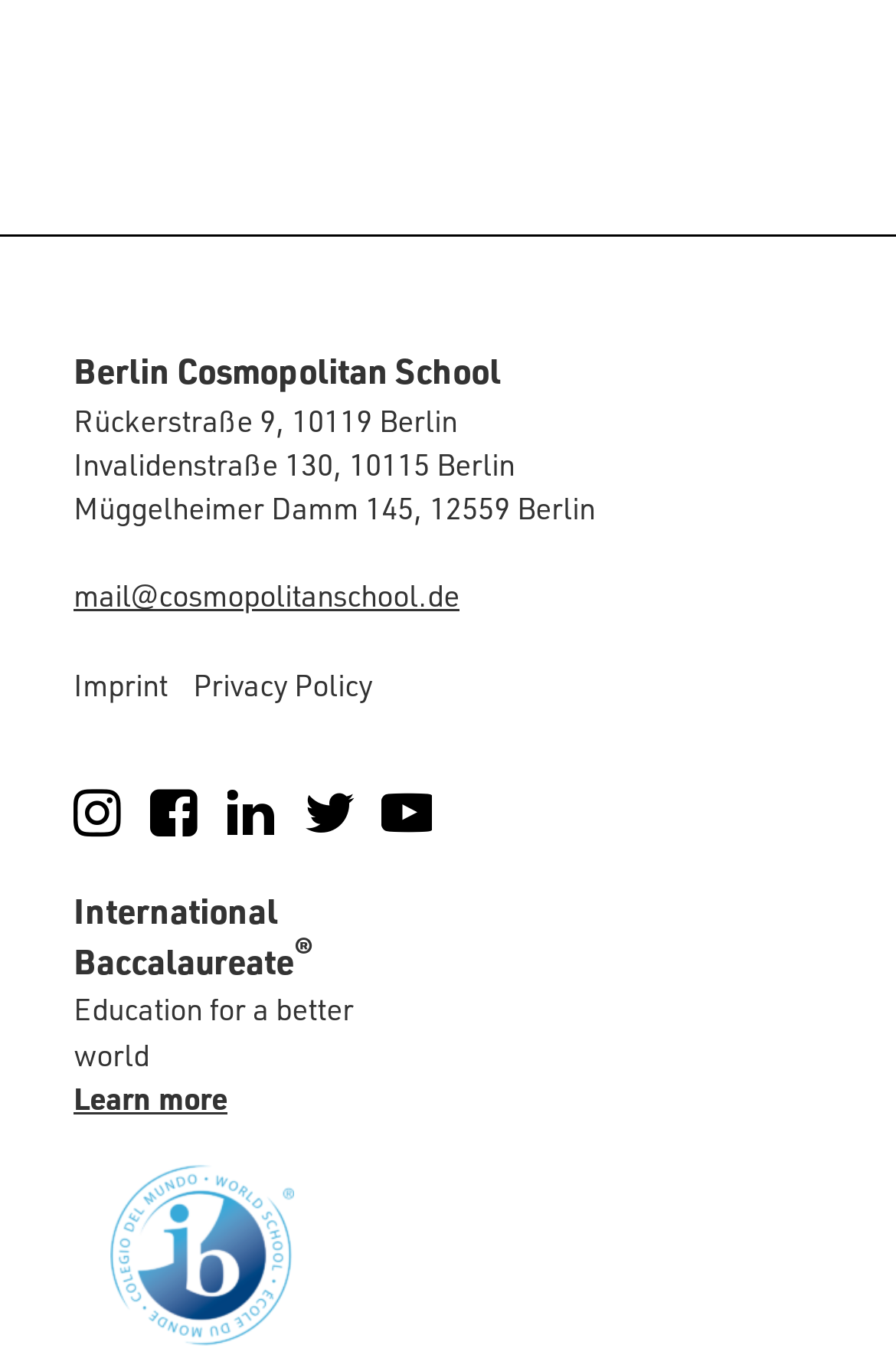Based on what you see in the screenshot, provide a thorough answer to this question: What social media platforms does Berlin Cosmopolitan School have?

I found the social media platforms by looking at the link elements with icon names. The icons are '', '', '', '', and '', which correspond to Instagram, Facebook, LinkedIn, Twitter, and YouTube respectively.